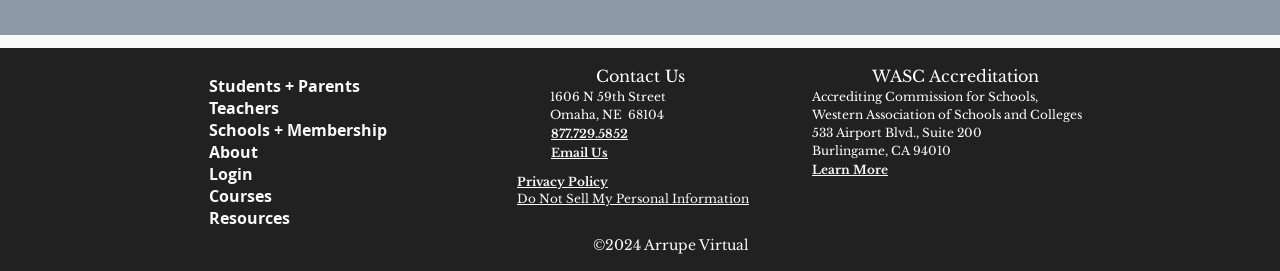Identify the bounding box coordinates for the element that needs to be clicked to fulfill this instruction: "Click on Students + Parents". Provide the coordinates in the format of four float numbers between 0 and 1: [left, top, right, bottom].

[0.163, 0.282, 0.302, 0.352]